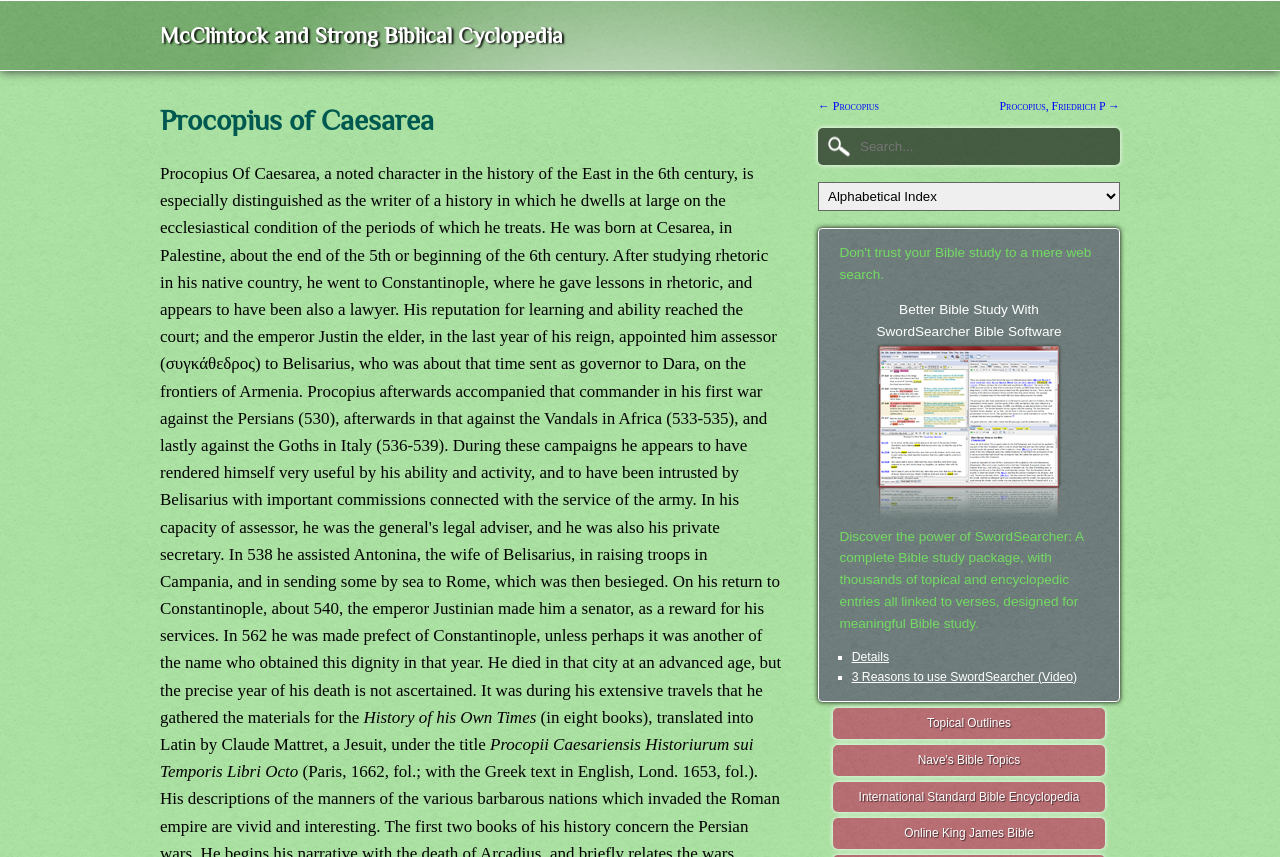Produce a meticulous description of the webpage.

This webpage is about Procopius of Caesarea, a historical figure, and is part of the McClintock and Strong Biblical Cyclopedia. At the top, there is a heading with the title "Procopius of Caesarea" and a link to the McClintock and Strong Biblical Cyclopedia. Below the heading, there is a section describing Procopius' work, "History of his Own Times", which is translated into Latin. 

On the top right, there are navigation links, including "← Procopius" and "Procopius, Friedrich P →", which suggest that the webpage is part of a series of related articles. Next to these links, there is a search box with a placeholder text "Search...". 

Below the navigation links, there is a combobox, which is not expanded. On the right side of the combobox, there is a link to "Better Bible Study With SwordSearcher Bible Software" with an accompanying image of the SwordSearcher Bible Software logo. 

Below the link, there is a paragraph describing the features of SwordSearcher Bible Software, which is a complete Bible study package with thousands of topical and encyclopedic entries linked to verses. Underneath the paragraph, there are two links, "Details" and "3 Reasons to use SwordSearcher (Video)", each preceded by a list marker "■". 

At the bottom of the page, there are four links to related resources, including "Topical Outlines", "Nave's Bible Topics", "International Standard Bible Encyclopedia", and "Online King James Bible".